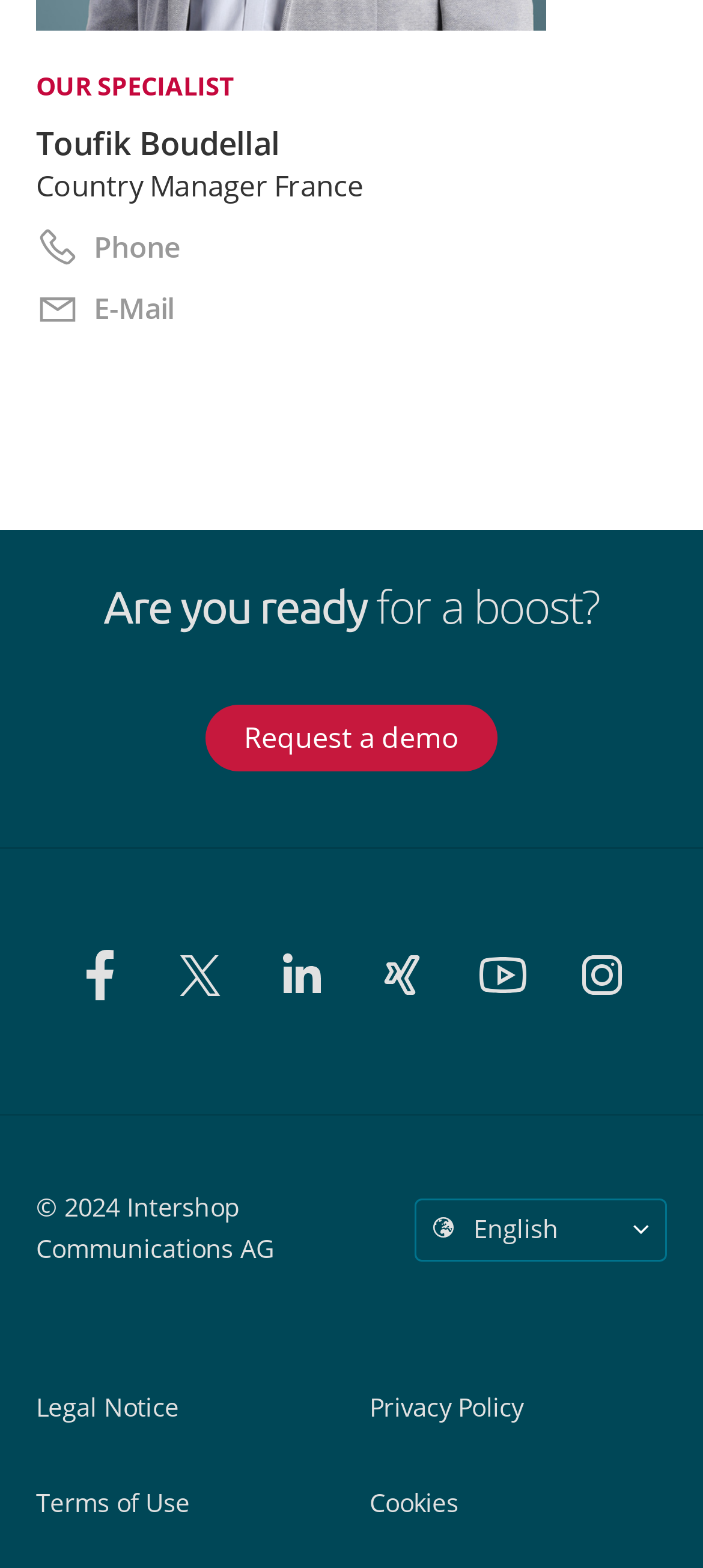For the following element description, predict the bounding box coordinates in the format (top-left x, top-left y, bottom-right x, bottom-right y). All values should be floating point numbers between 0 and 1. Description: Request a demo

[0.293, 0.449, 0.707, 0.492]